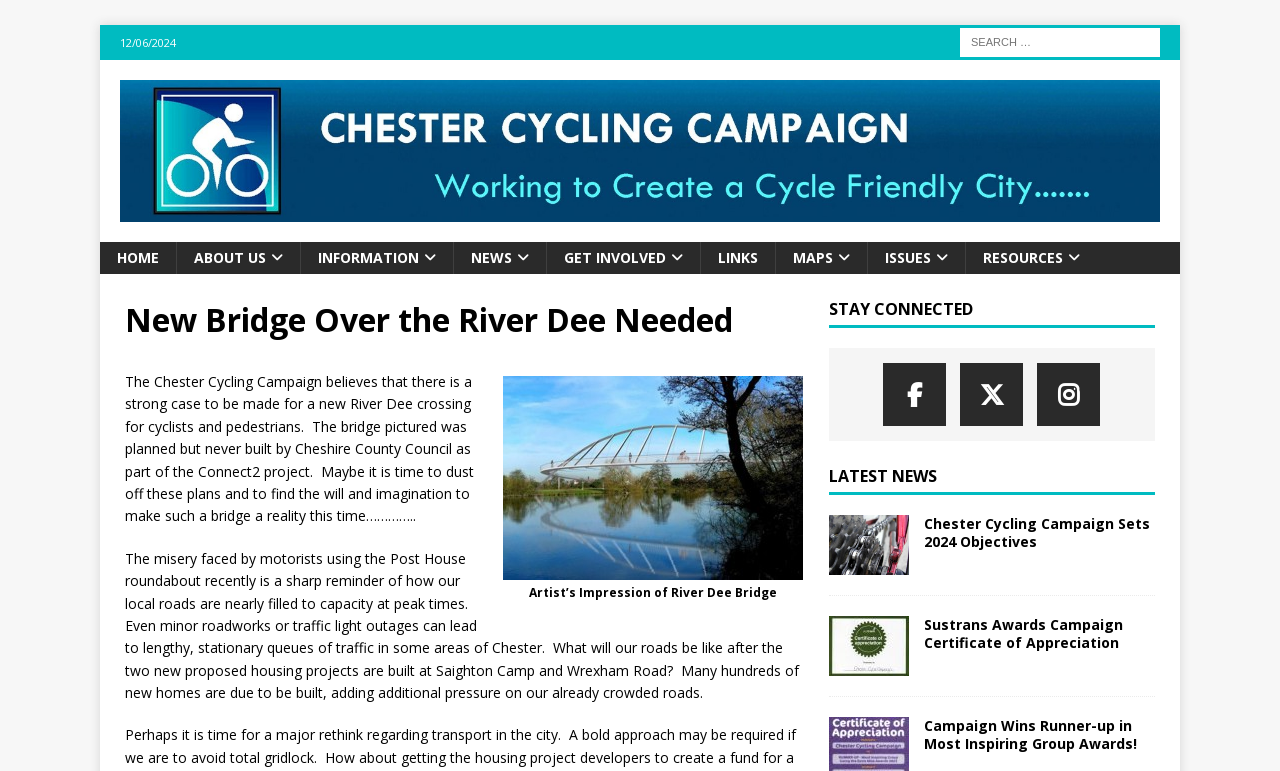Create a detailed narrative describing the layout and content of the webpage.

The webpage appears to be a blog post or article discussing the need for a new River Dee crossing for cyclists and pedestrians in Chester. The title of the post is "New Bridge Over the River Dee Needed - Chester Cycling Campaign".

At the top of the page, there is a link showing the date and time "17/08/2015 AT 12:45" and a short paragraph of text discussing the benefits of a bridge for the communities on both sides of the river.

Below this, there are several comments from users, each with a link to reply to the comment. The first comment is from "Dave" and discusses the benefits of a bridge for residents of Saighton Camp and dog walkers. The second comment is from an unnamed user who strongly welcomes the idea of a bridge and suggests seeking support from local community councils and considering a crowdfunding scheme. The third comment is from "Ian Shotton" who simply states that the bridge would be a fantastic addition to the cycle facilities in Chester.

Each comment has a link to reply to it, and there is a footer section below each comment with the user's name and a timestamp. At the bottom of the page, there is a heading "Leave a Reply" and a note stating that email addresses will not be published.

There are no images on the page, and the layout is primarily composed of text and links. The comments are stacked vertically, with each one below the previous one, and the links to reply to each comment are positioned to the right of the comment text.